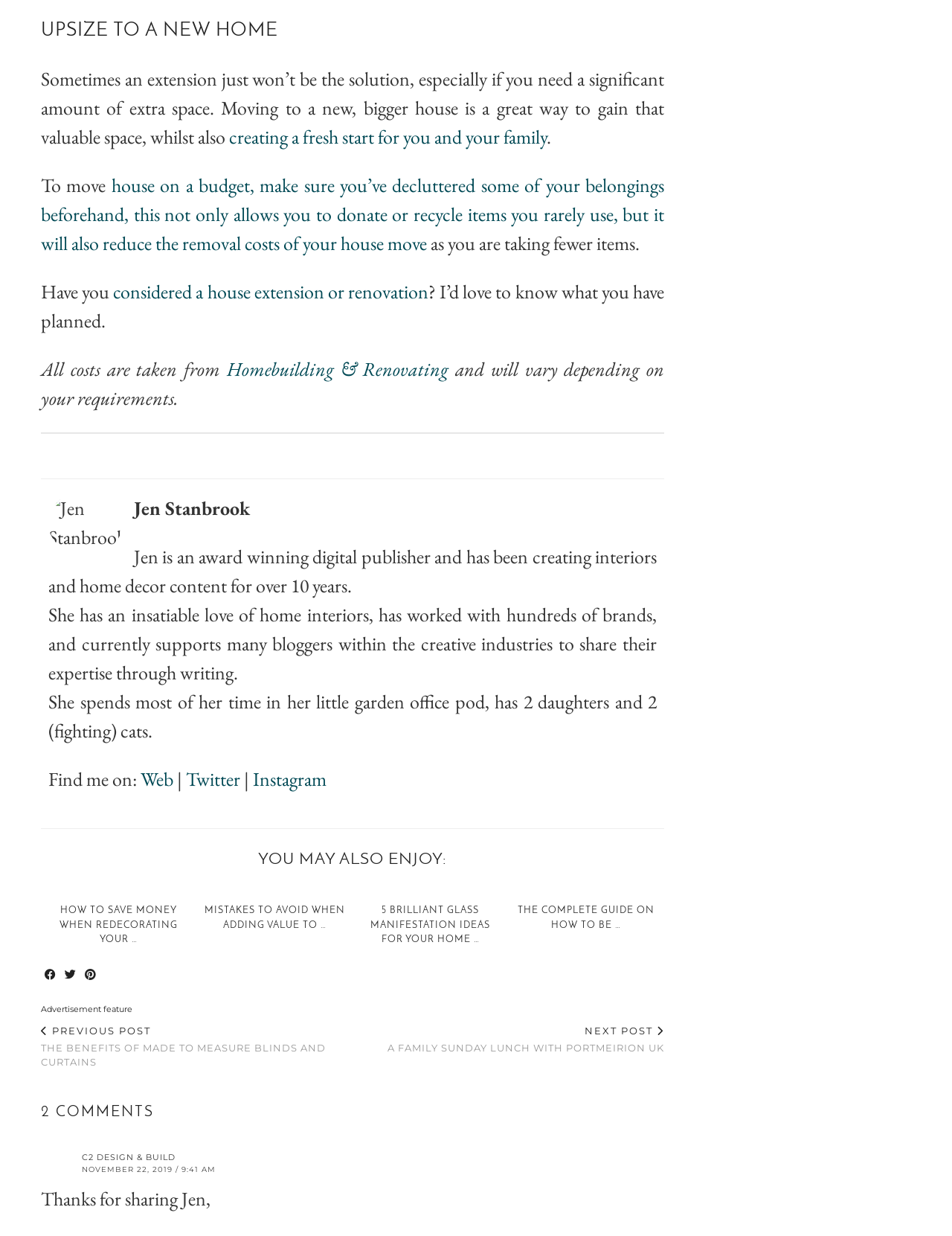Locate the bounding box coordinates of the element that should be clicked to execute the following instruction: "Leave a comment".

[0.043, 0.96, 0.221, 0.98]